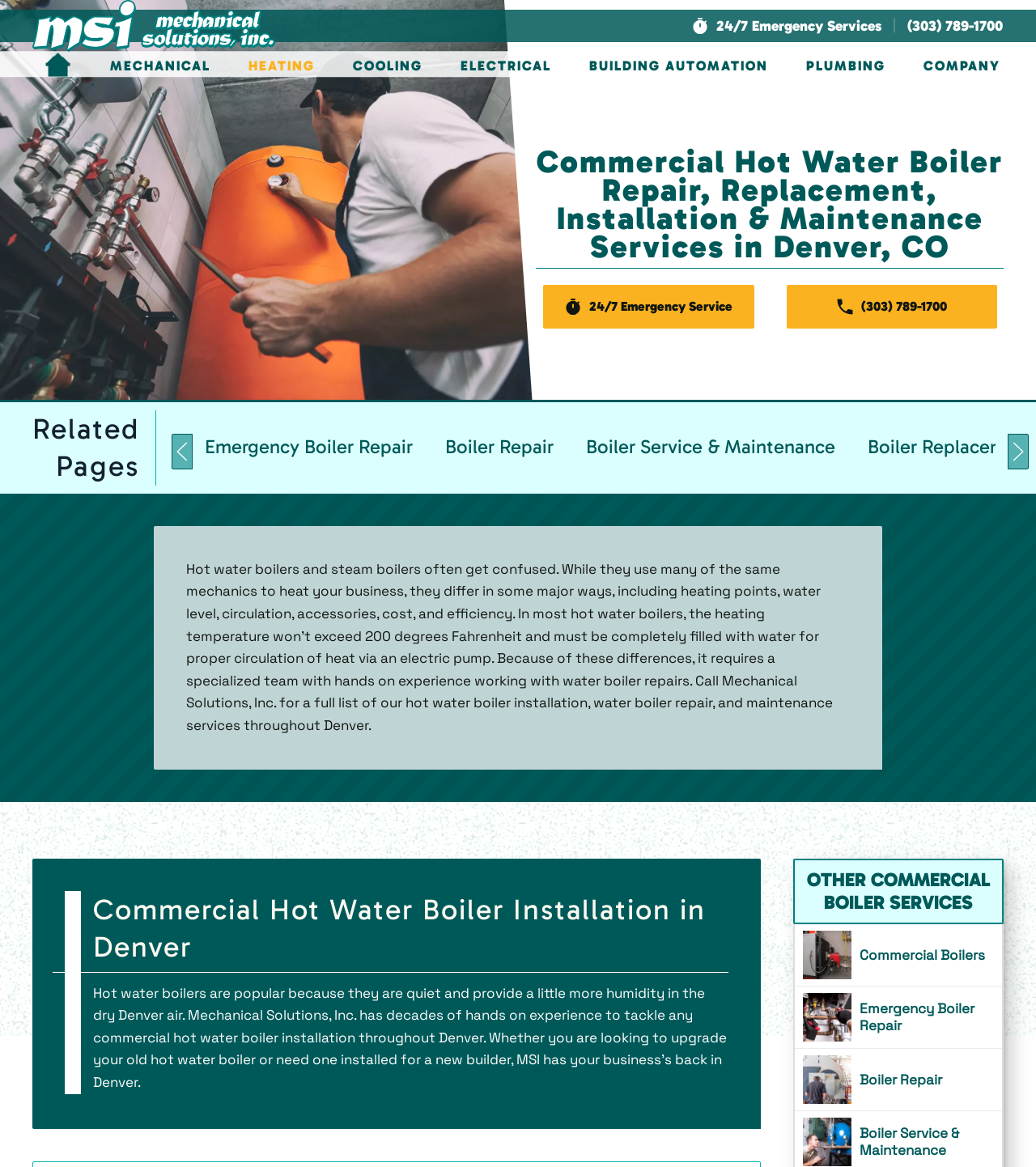Summarize the contents and layout of the webpage in detail.

The webpage is about Mechanical Solutions, Inc., a company that offers hot water system repair, boiler repair, and HVAC maintenance services in Denver, CO. At the top of the page, there is a navigation menu with links to "MECHANICAL", "HEATING", "COOLING", "ELECTRICAL", "BUILDING AUTOMATION", "PLUMBING", and "COMPANY" sections. Below the navigation menu, there is a prominent button for "24/7 Emergency Services" and a phone number "(303) 789-1700" with a separator line in between.

On the left side of the page, there is a logo of Mechanical Solutions, Inc. and a link to "Back to home". On the right side, there is a carousel with 8 slides, each containing a link to a related page, such as "Emergency Boiler Repair", "Boiler Repair", and "Boiler Service & Maintenance". Below the carousel, there is a section with a heading "Commercial Hot Water Boiler Repair, Replacement, Installation & Maintenance Services in Denver, CO" and a paragraph of text describing the differences between hot water boilers and steam boilers.

Further down the page, there are links to various commercial boiler services, including "Commercial Hot Water Boiler Installation in Denver", "OTHER COMMERCIAL BOILER SERVICES", and "Learn More About Commercial Boilers". There are also links to "Emergency Boiler Repair", "Boiler Repair", and "Boiler Service & Maintenance" with accompanying images of maintenance engineers working with gas boilers and air conditioner repairmen at work.